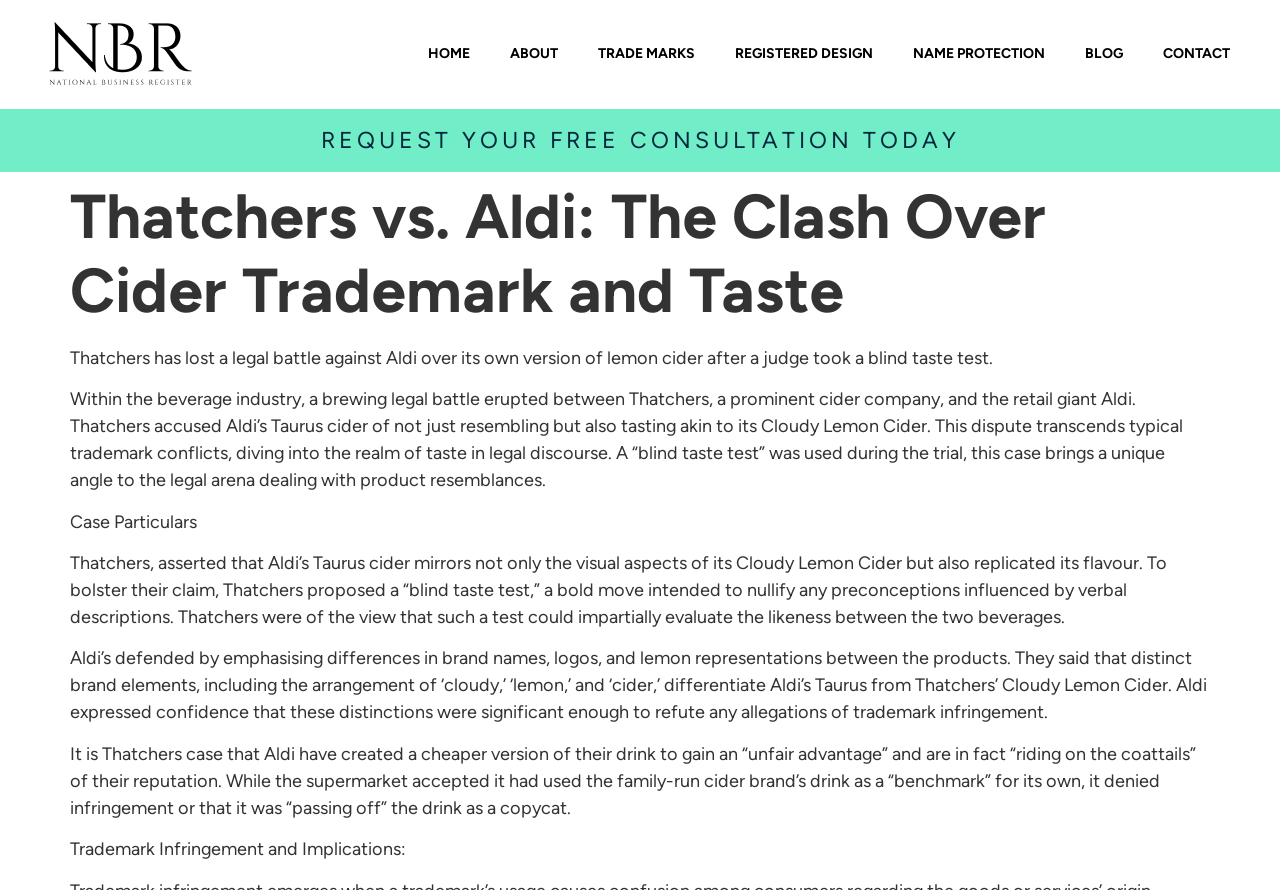Detail the features and information presented on the webpage.

The webpage is about a legal dispute between Thatchers and Aldi over a lemon cider trademark issue. At the top, there are 7 navigation links, including "HOME", "ABOUT", "TRADE MARKS", "REGISTERED DESIGN", "NAME PROTECTION", "BLOG", and "CONTACT", aligned horizontally across the page. Below these links, there is a prominent heading "REQUEST YOUR FREE CONSULTATION TODAY" with a link to request a consultation.

The main content of the page is divided into sections. The first section has a heading "Thatchers vs. Aldi: The Clash Over Cider Trademark and Taste" and provides an introduction to the legal battle between Thatchers and Aldi. The text explains that Thatchers accused Aldi of creating a similar lemon cider product, and a judge conducted a blind taste test to determine the similarity.

The next section is divided into several paragraphs, each describing a different aspect of the case. The first paragraph explains the background of the dispute, while the subsequent paragraphs delve into the details of the case, including Thatchers' claims of trademark infringement and Aldi's defense. The text also discusses the implications of the case on trademark law.

Throughout the page, there are no images, but the text is organized into clear sections with headings, making it easy to follow the narrative of the legal dispute.